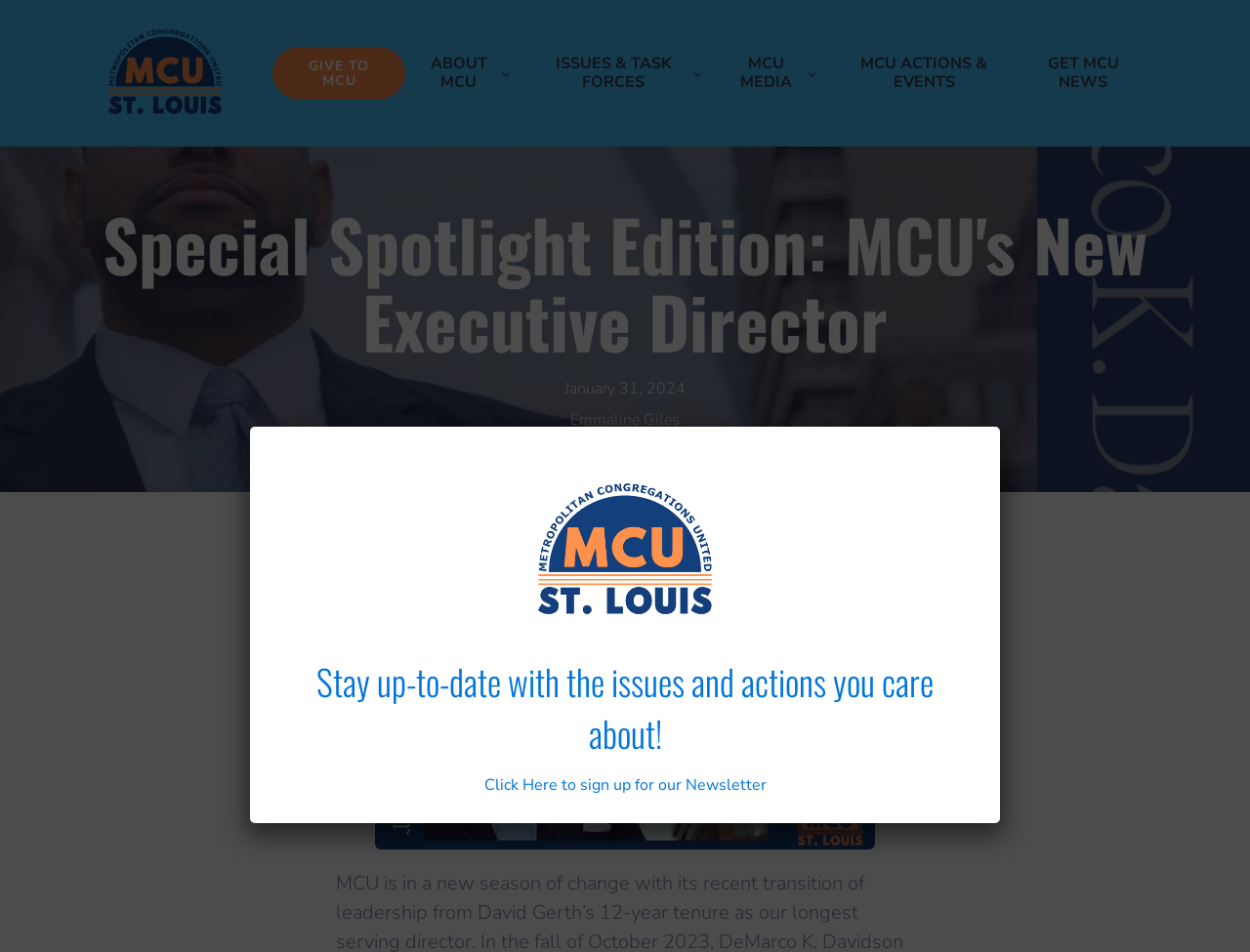Refer to the image and provide an in-depth answer to the question:
What is the logo of MCU?

The answer can be found in the image elements with the description 'MCU Blue and Orange logo' which are located at the top of the webpage and also inside the generic element with the text 'Stay up-to-date with the issues and actions you care about!'.